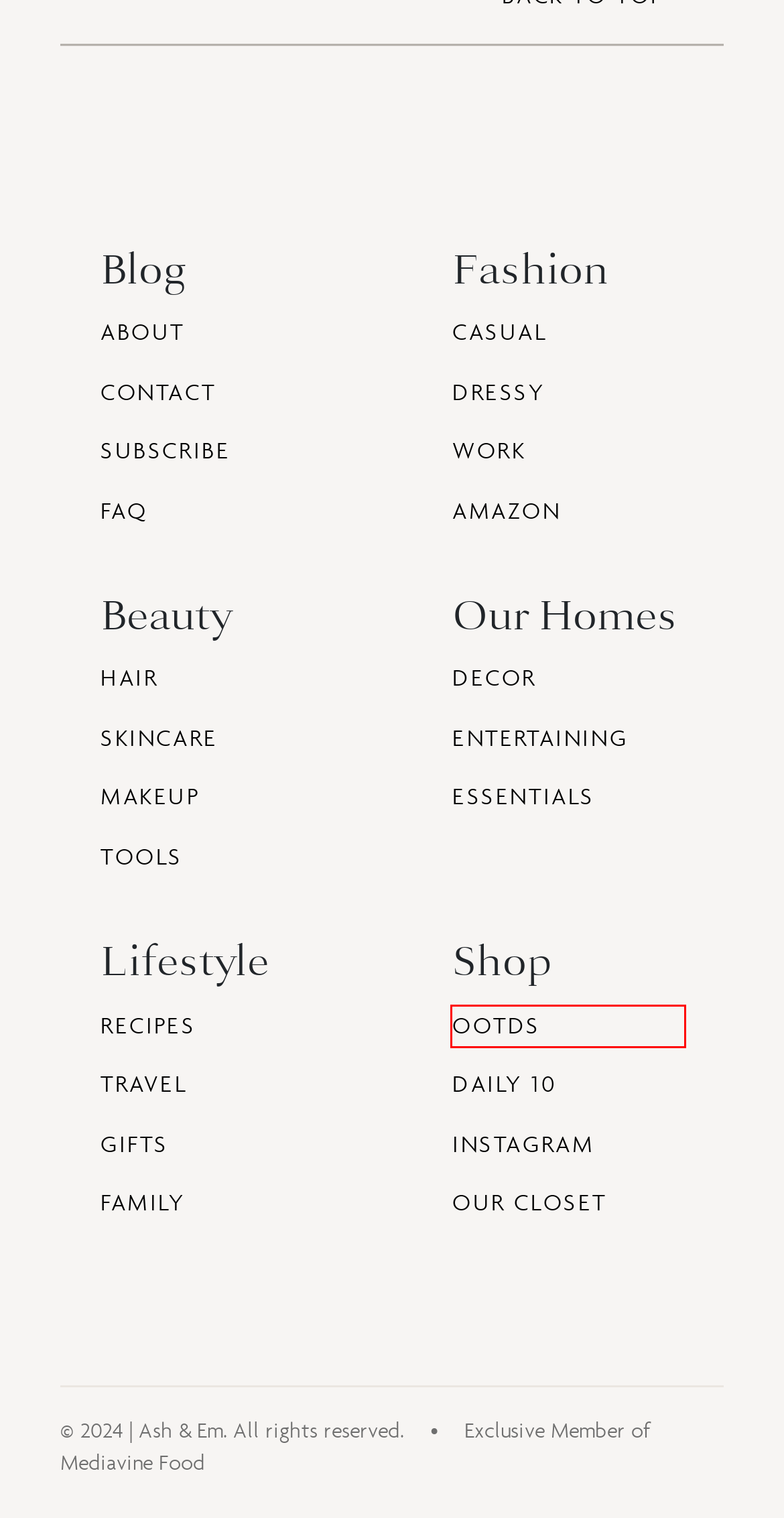You have received a screenshot of a webpage with a red bounding box indicating a UI element. Please determine the most fitting webpage description that matches the new webpage after clicking on the indicated element. The choices are:
A. Subscribe - Ashley & Emily
B. Ashley & Emily
C. Contact - Ashley & Emily
D. Outfits - Ashley & Emily
E. Ashley’s Everyday Routine Archives - Ashley & Emily
F. Skincare Archives - Ashley & Emily
G. Beauty - Ashley & Emily
H. Fall Archives - Ashley & Emily

D